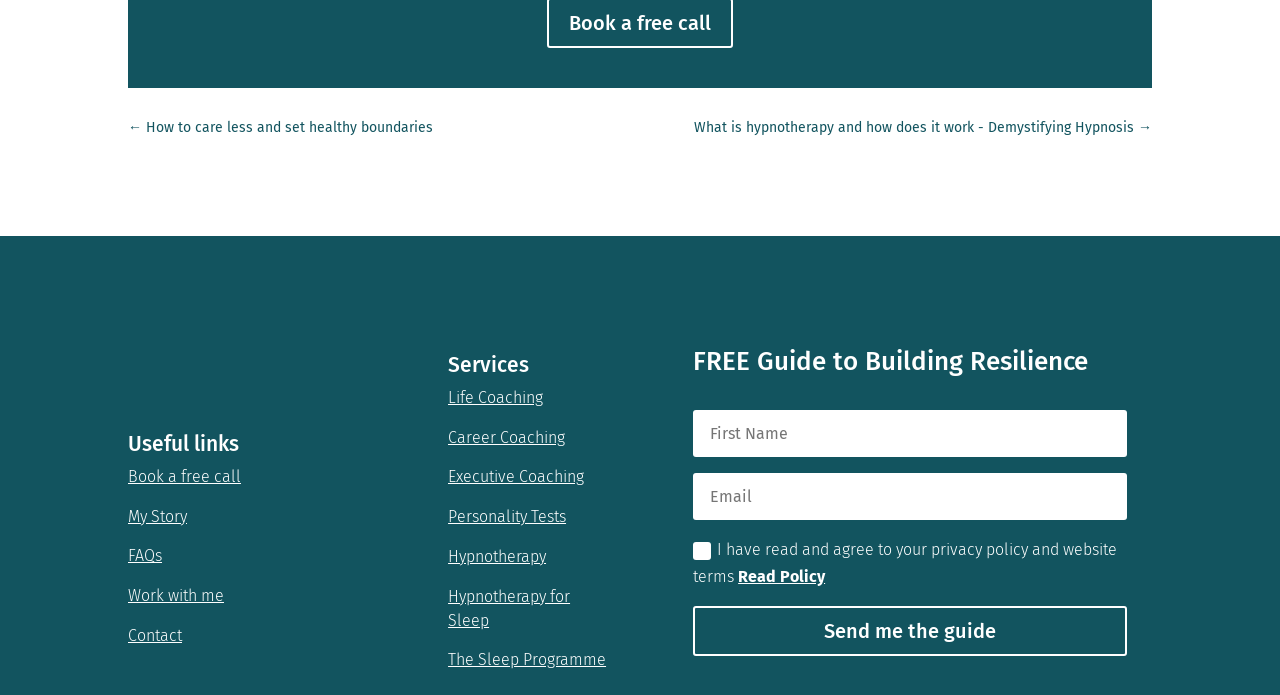What is the topic of the link 'Hypnotherapy for Sleep'?
Please respond to the question thoroughly and include all relevant details.

The link 'Hypnotherapy for Sleep' is located at [0.35, 0.844, 0.445, 0.906] and is one of the services offered by Joanne Cook Coaching and Therapy. It is likely related to using hypnotherapy to improve sleep.